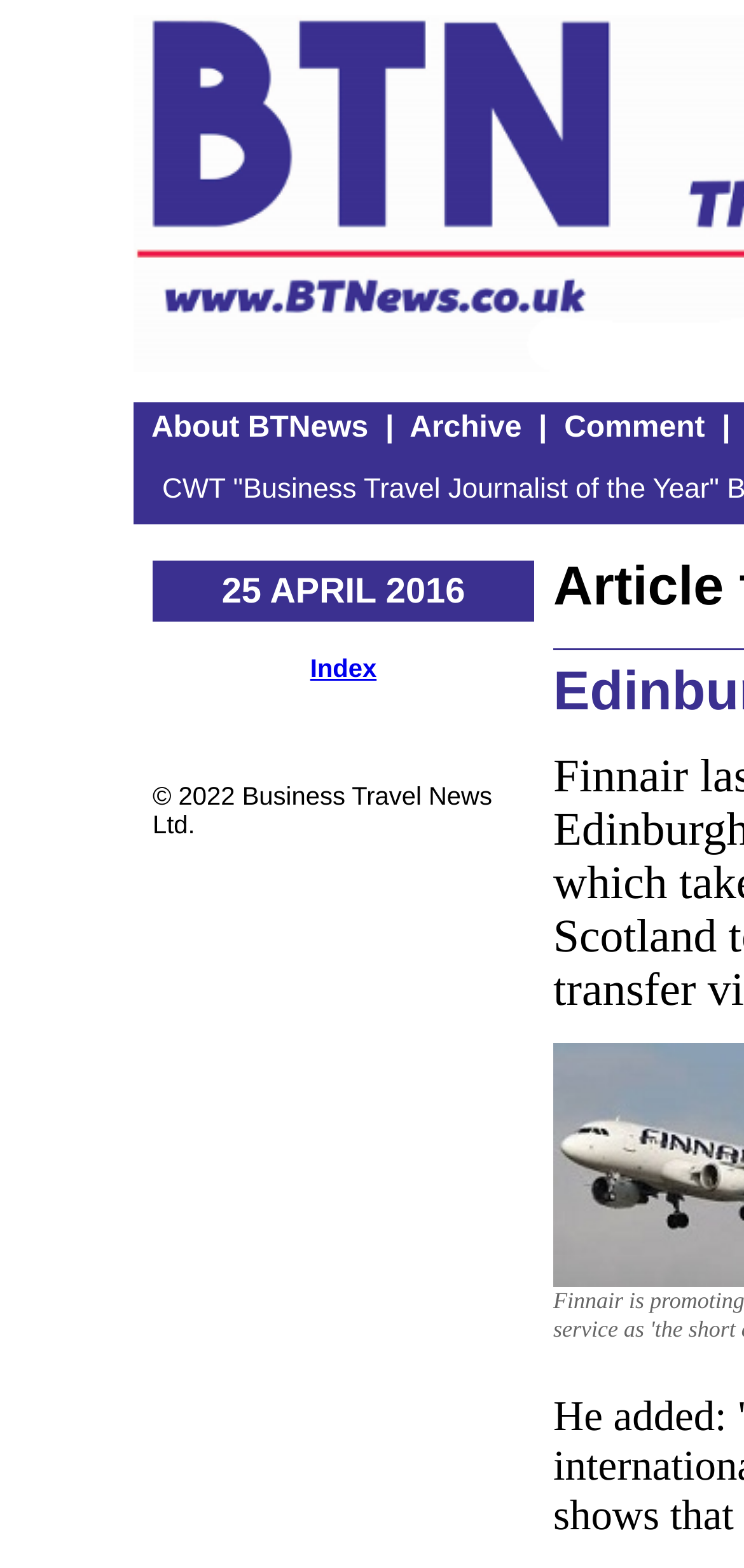Elaborate on the webpage's design and content in a detailed caption.

The webpage is titled "BTNews: The Business Travel News". At the top, there are four links: "About BTNews", "Archive", and "Comment", which are positioned horizontally next to each other, with a small gap in between each link. The "About BTNews" link is located on the left, followed by the "Archive" link, and then the "Comment" link on the right.

Below these links, there is a date "25 APRIL 2016" displayed prominently. To the right of the date, there is another link "Index". At the bottom of the page, there is a copyright notice "© 2022 Business Travel News Ltd." which is positioned near the center of the page.